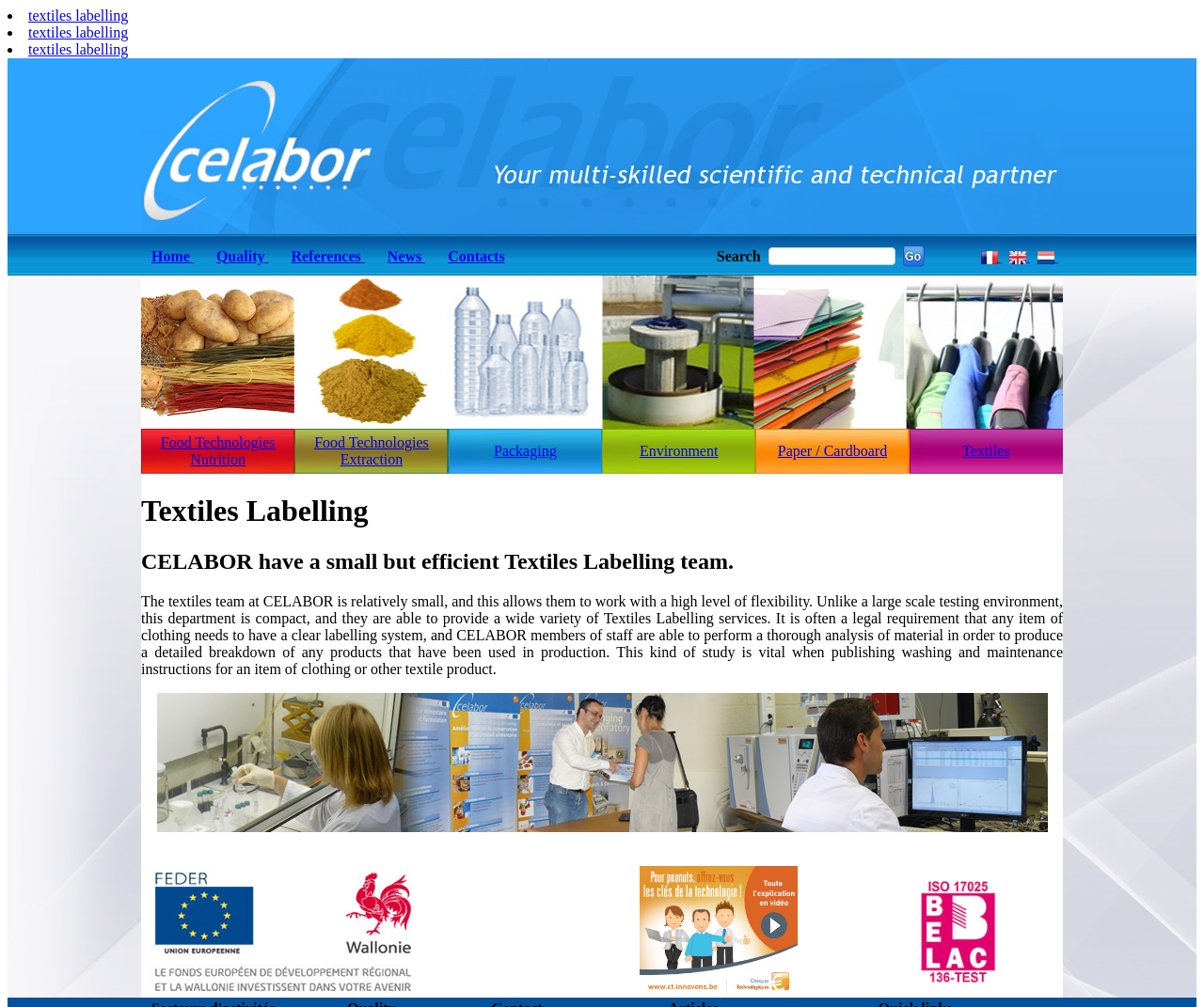Locate the UI element described by Packaging in the provided webpage screenshot. Return the bounding box coordinates in the format (top-left x, top-left y, bottom-right x, bottom-right y), ensuring all values are between 0 and 1.

[0.372, 0.426, 0.5, 0.471]